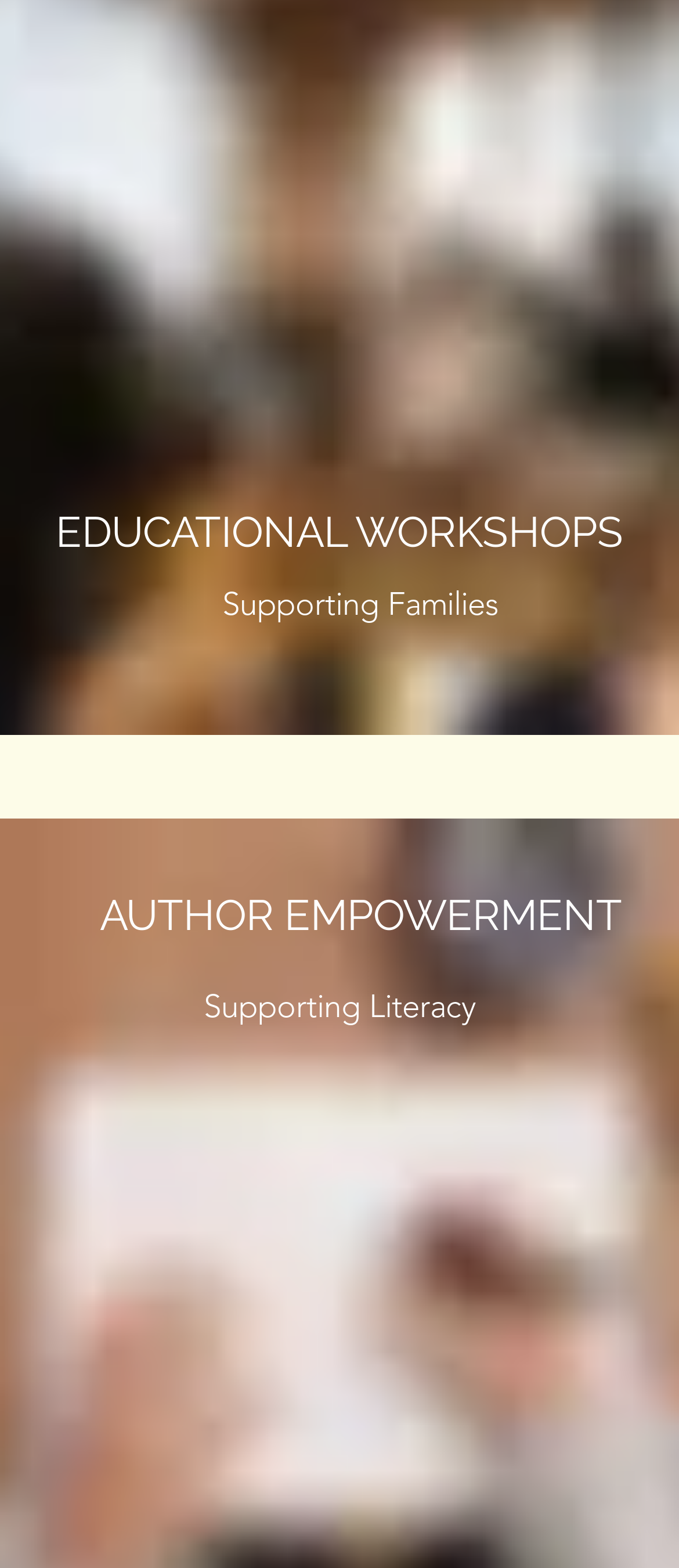Locate the UI element described by aria-label="alt.text.label.Facebook" in the provided webpage screenshot. Return the bounding box coordinates in the format (top-left x, top-left y, bottom-right x, bottom-right y), ensuring all values are between 0 and 1.

[0.603, 0.861, 0.692, 0.9]